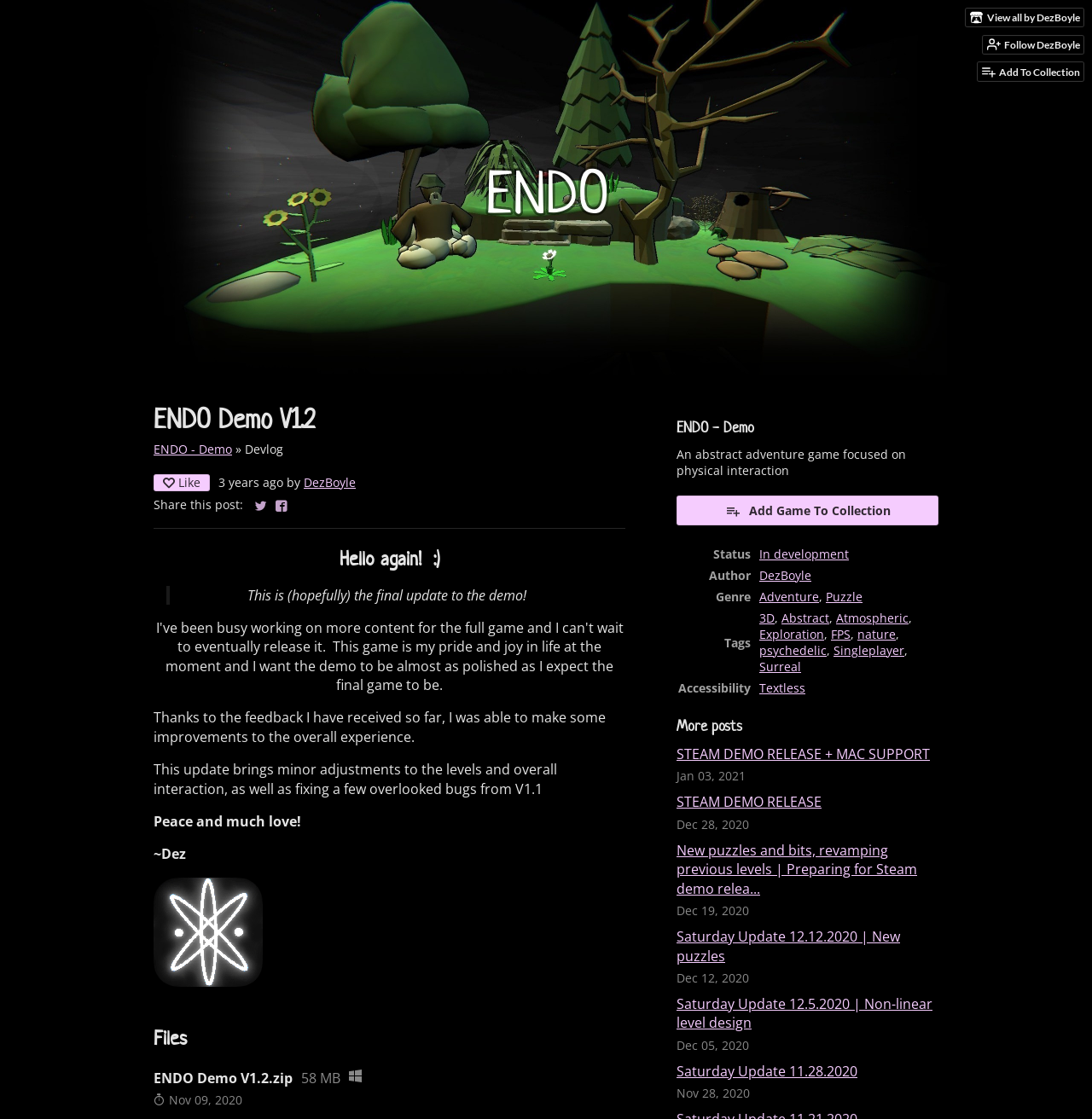Select the bounding box coordinates of the element I need to click to carry out the following instruction: "Add To Collection".

[0.895, 0.056, 0.992, 0.072]